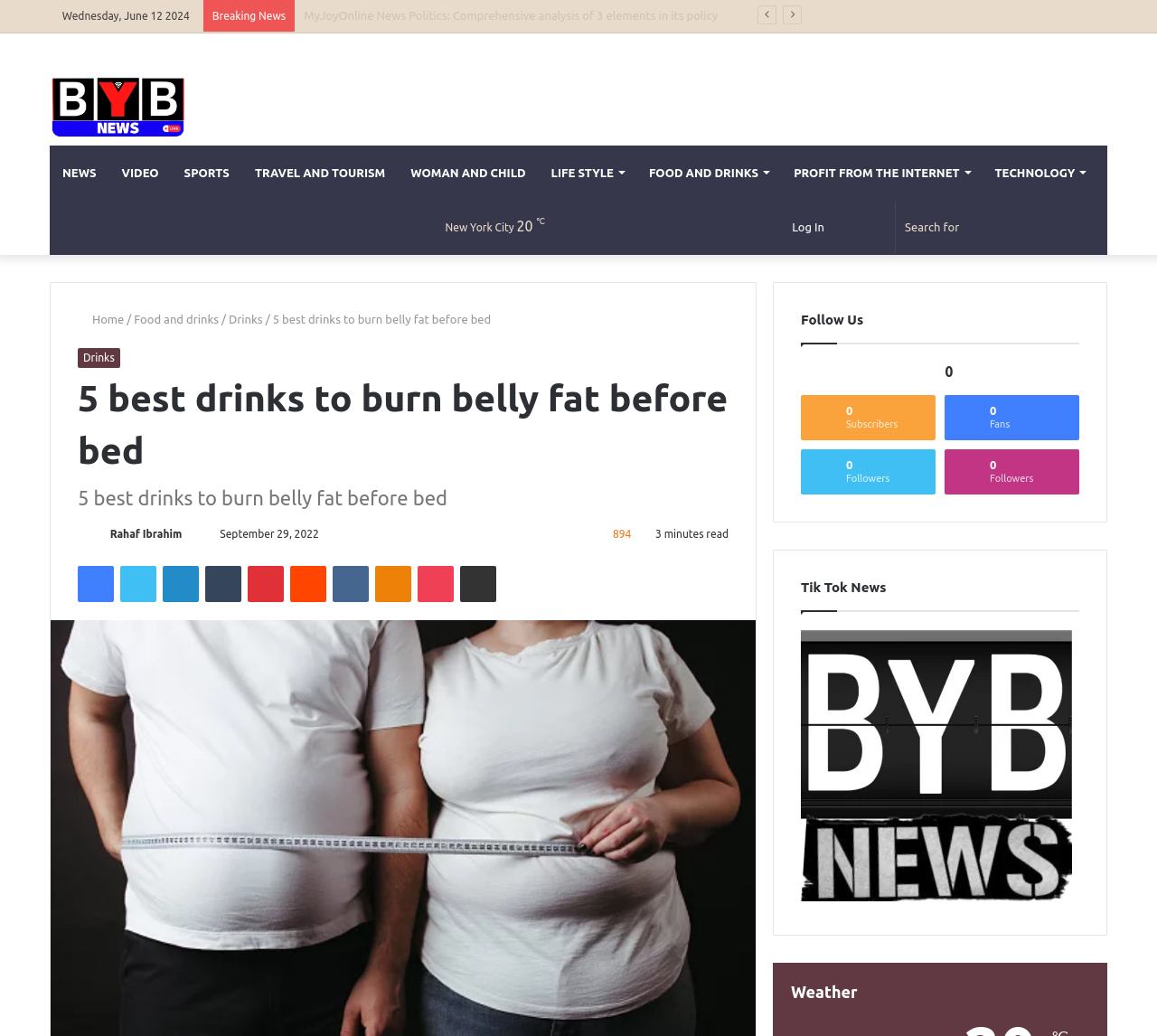Please examine the image and answer the question with a detailed explanation:
What is the category of the article?

I determined the category of the article by examining the breadcrumbs at the top of the page, which show the path 'Home / Food and drinks / Drinks / 5 best drinks to burn belly fat before bed'.